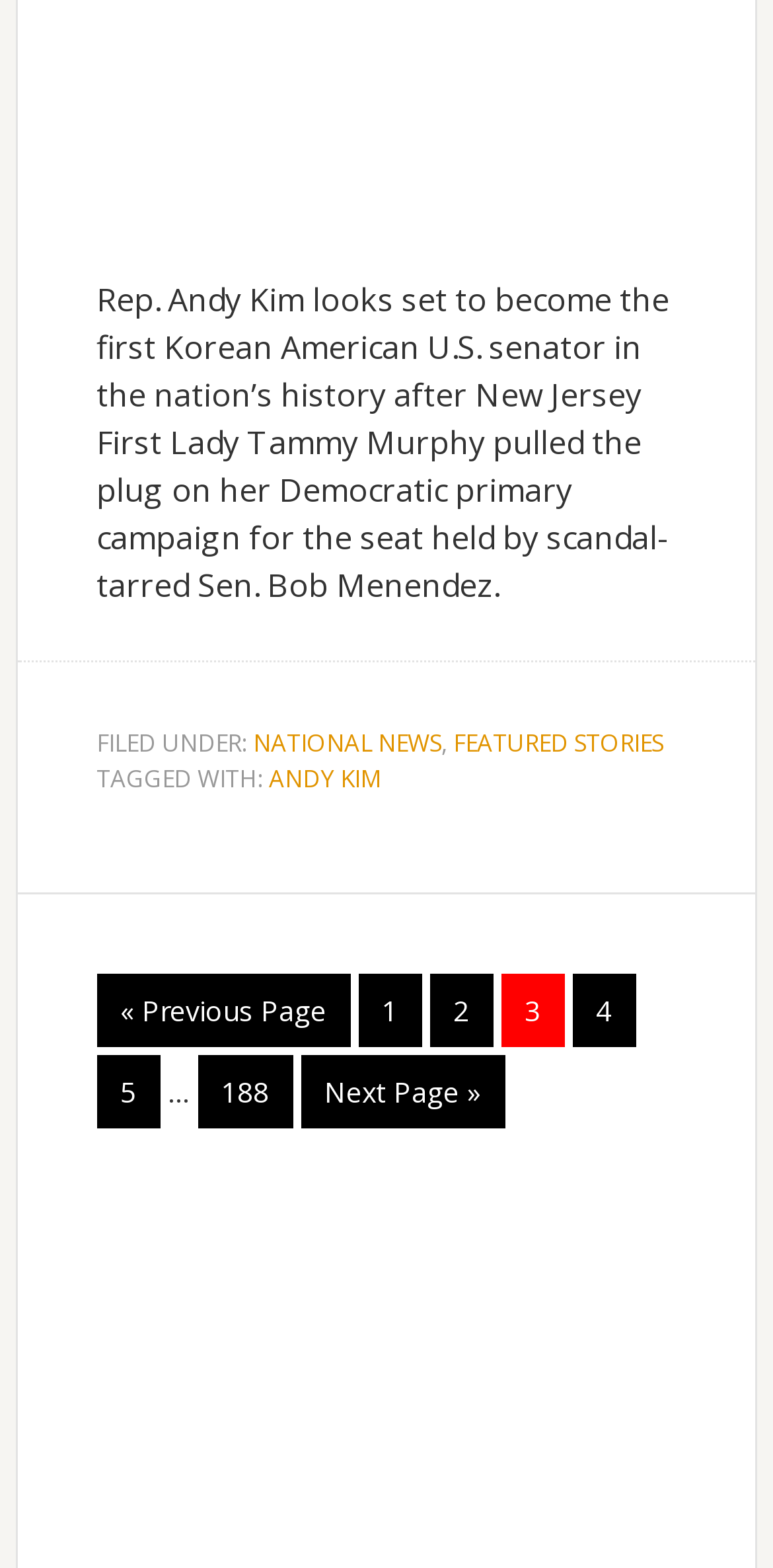Can you find the bounding box coordinates of the area I should click to execute the following instruction: "read the '2023 Global Digital Dental Symposium in San Antonio' article"?

None